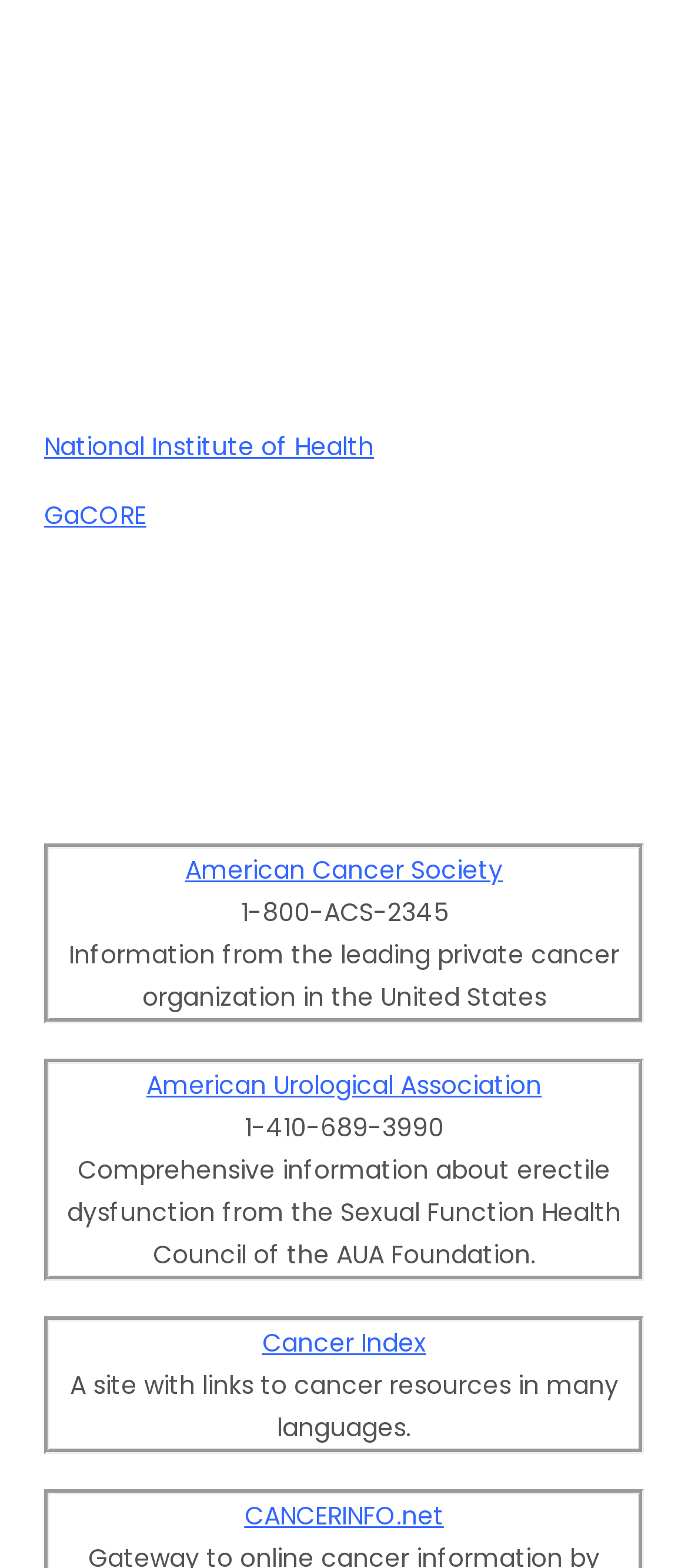What is the name of the site with links to cancer resources in many languages?
Using the visual information, answer the question in a single word or phrase.

Cancer Index